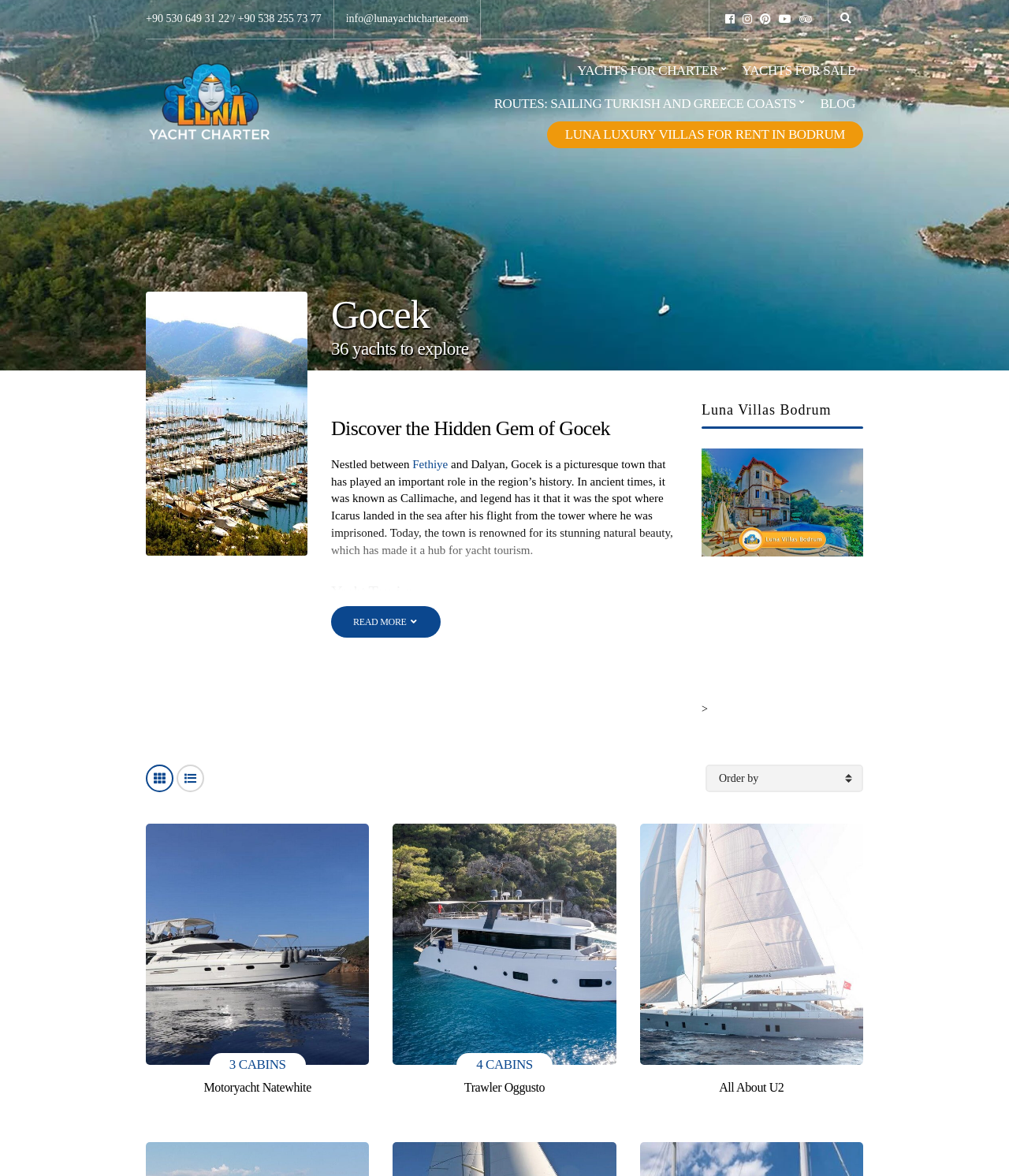Pinpoint the bounding box coordinates of the area that must be clicked to complete this instruction: "Send an email to info@lunayachtcharter.com".

[0.343, 0.011, 0.464, 0.021]